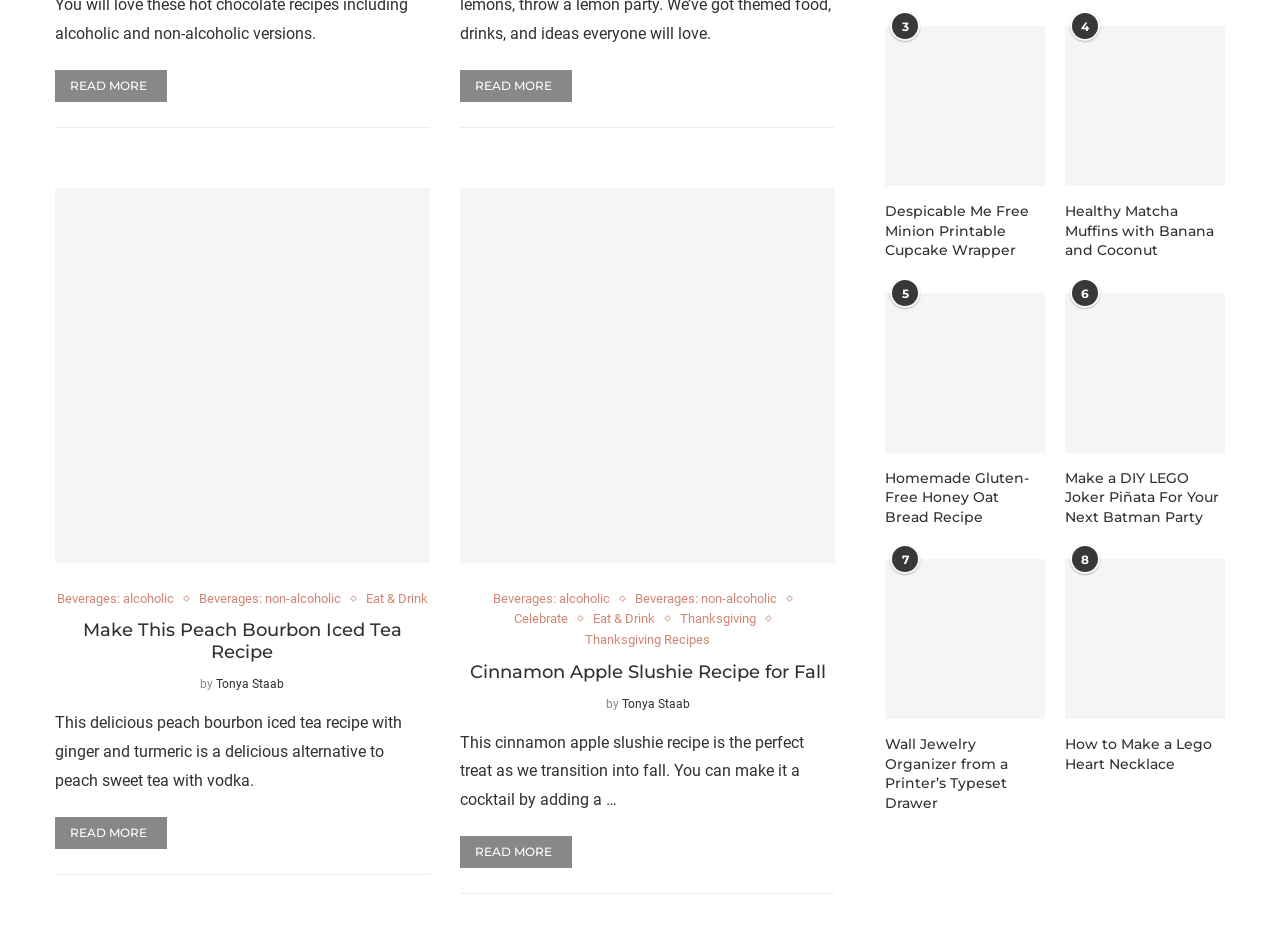How many recipes are on the page?
Answer the question with a detailed explanation, including all necessary information.

I counted the number of recipes on the page by looking at the article sections and found six of them, each with a title and a description.